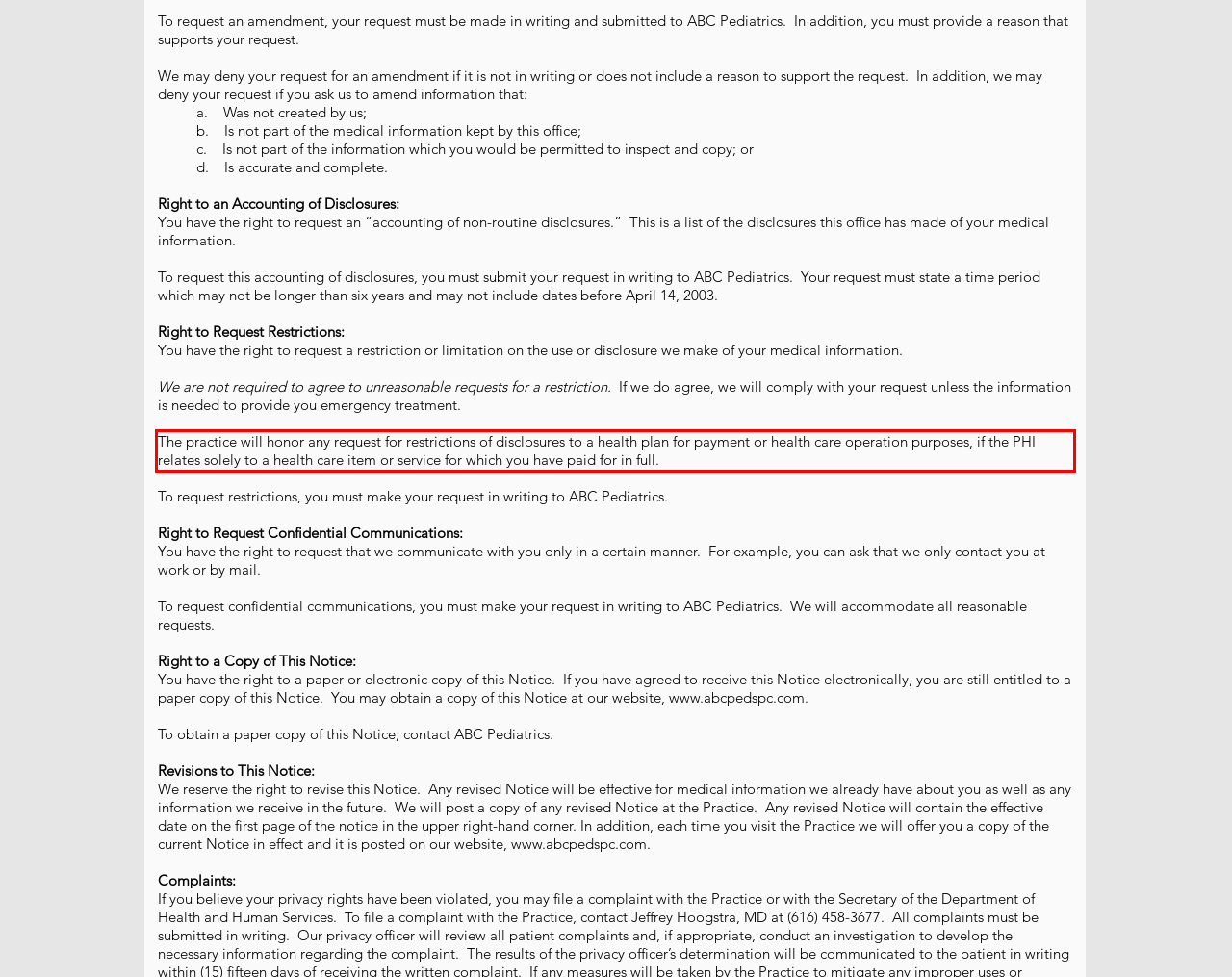Please analyze the provided webpage screenshot and perform OCR to extract the text content from the red rectangle bounding box.

The practice will honor any request for restrictions of disclosures to a health plan for payment or health care operation purposes, if the PHI relates solely to a health care item or service for which you have paid for in full.